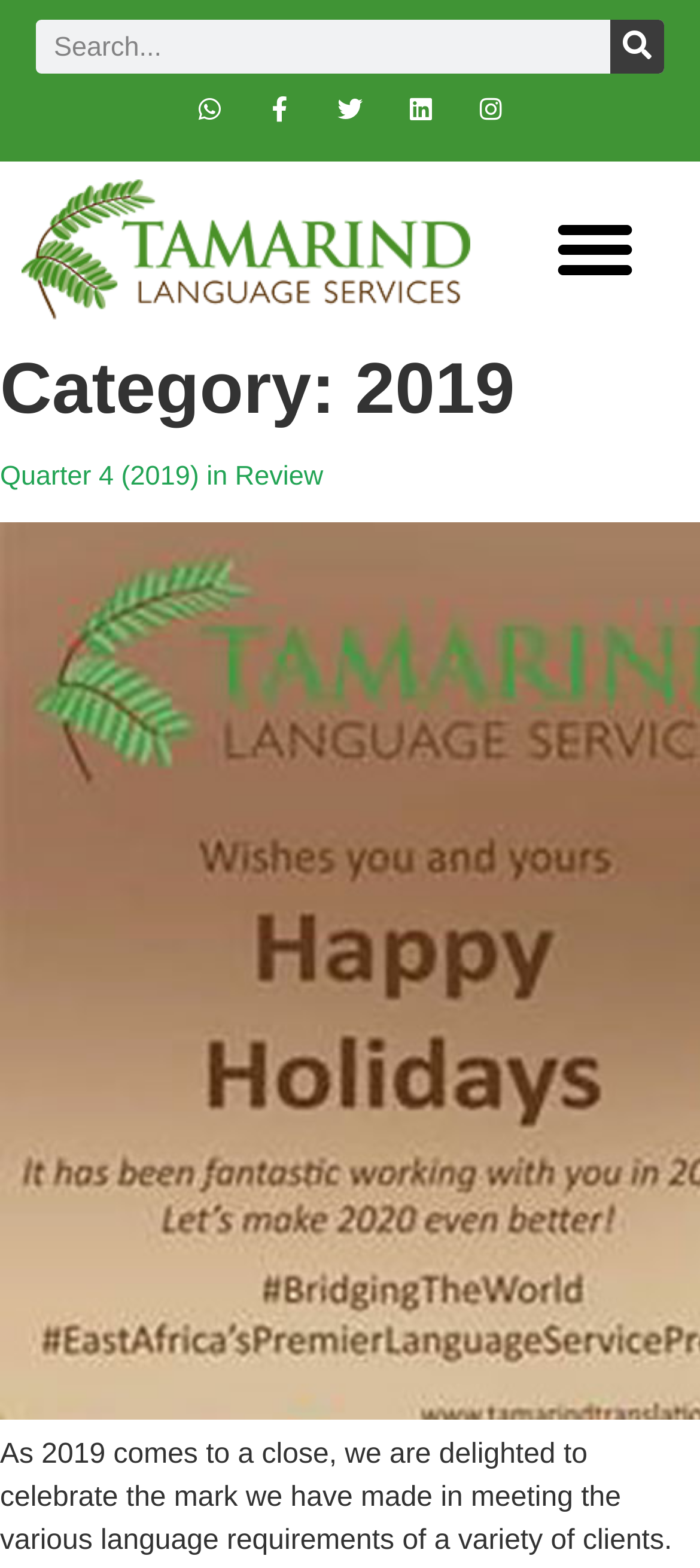Please identify the bounding box coordinates of the clickable area that will fulfill the following instruction: "Watch the 'Budget Review Seminar'". The coordinates should be in the format of four float numbers between 0 and 1, i.e., [left, top, right, bottom].

None